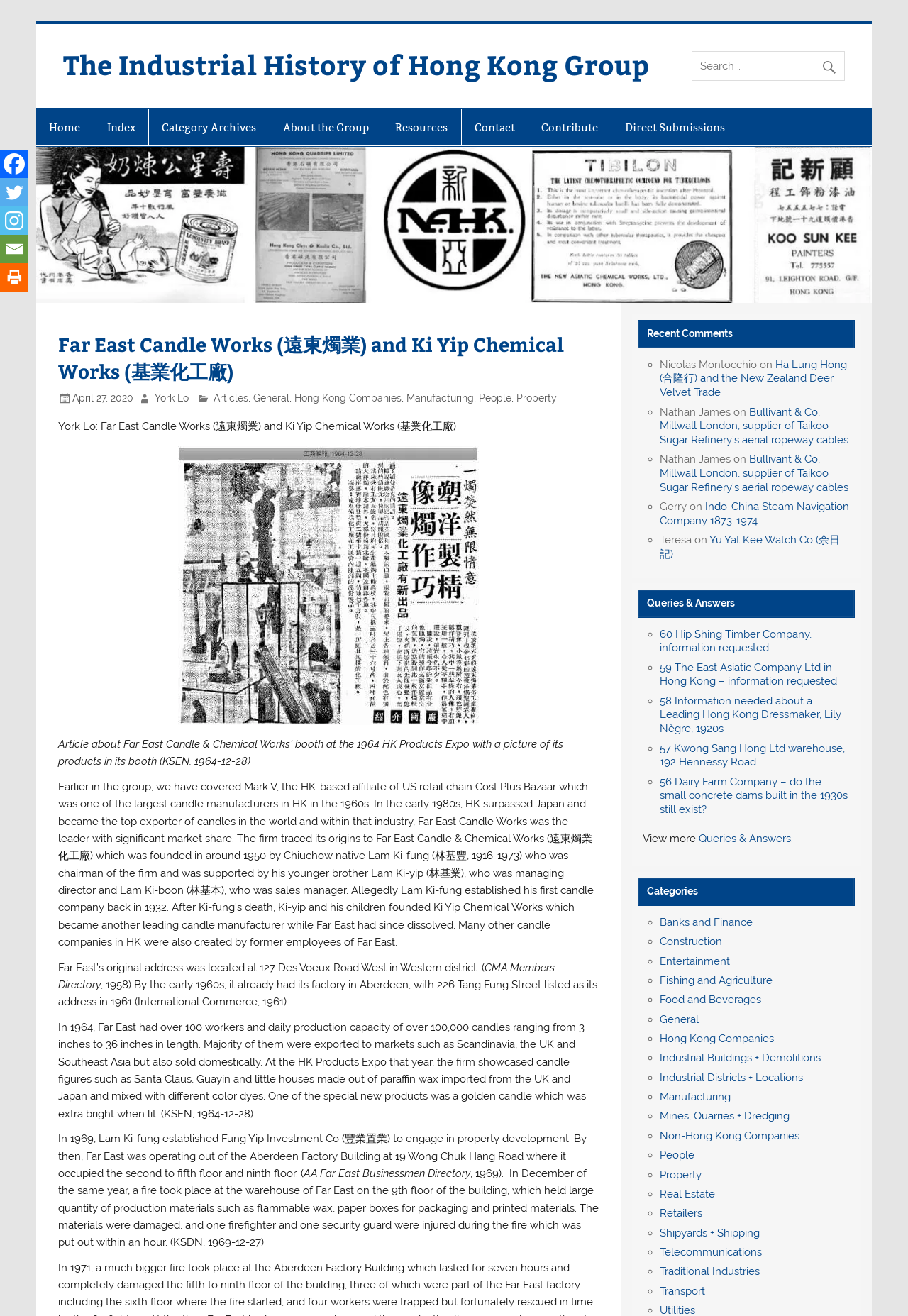Pinpoint the bounding box coordinates of the area that should be clicked to complete the following instruction: "Check recent comments". The coordinates must be given as four float numbers between 0 and 1, i.e., [left, top, right, bottom].

[0.702, 0.243, 0.942, 0.265]